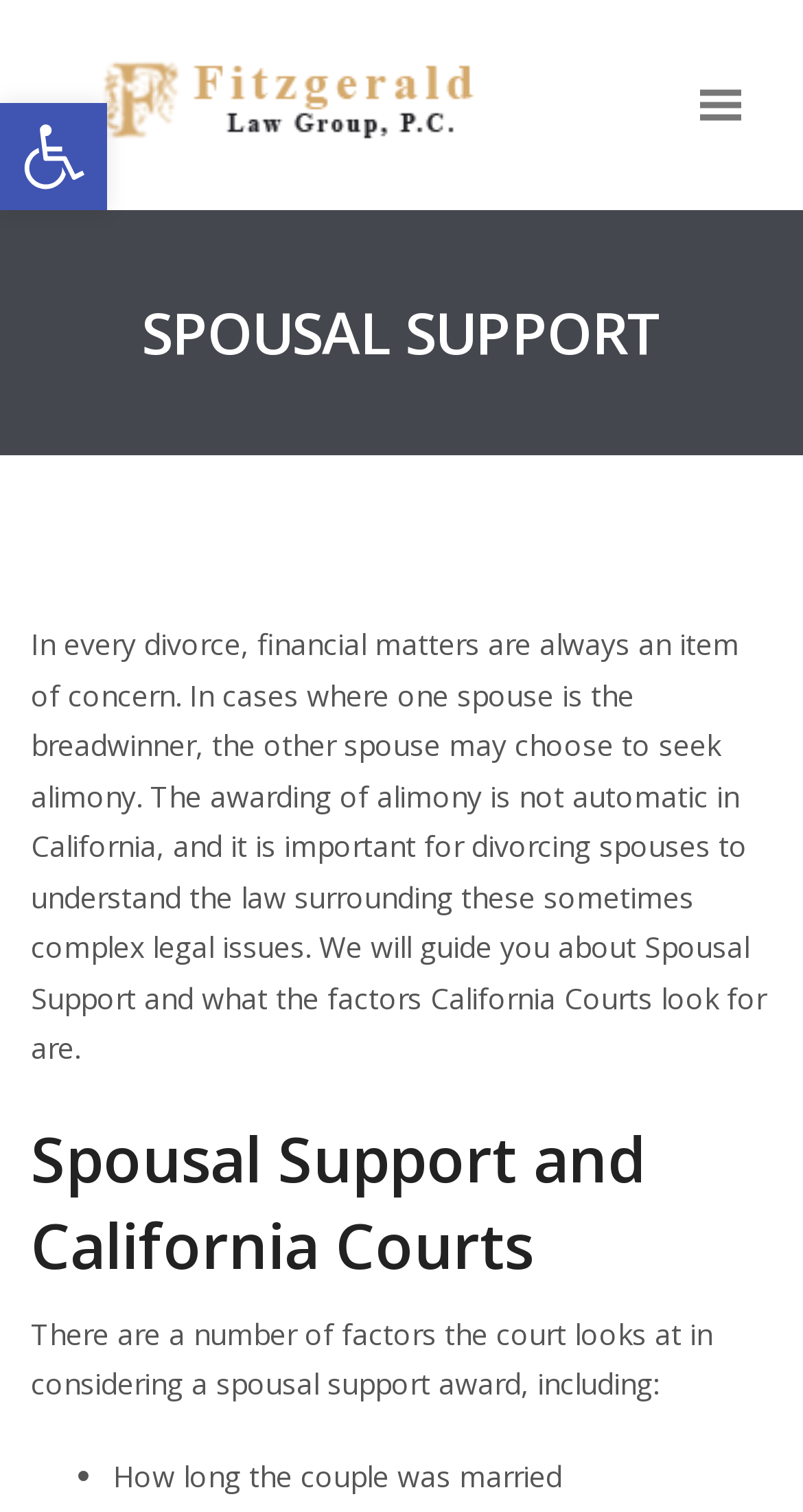Give the bounding box coordinates for the element described by: "title="Fitzgerald Law Group"".

[0.038, 0.014, 0.679, 0.125]